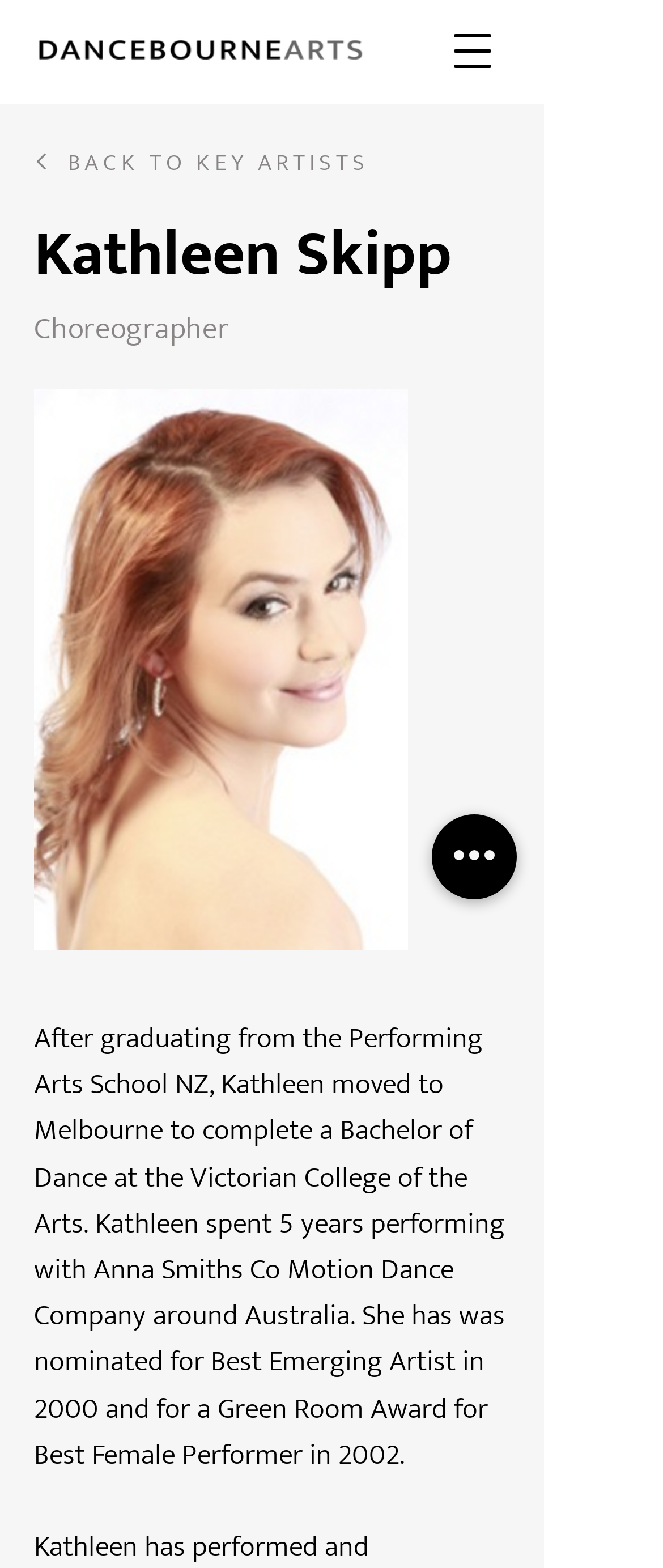How many years did Kathleen spend performing with Anna Smiths Co Motion Dance Company?
Using the screenshot, give a one-word or short phrase answer.

5 years